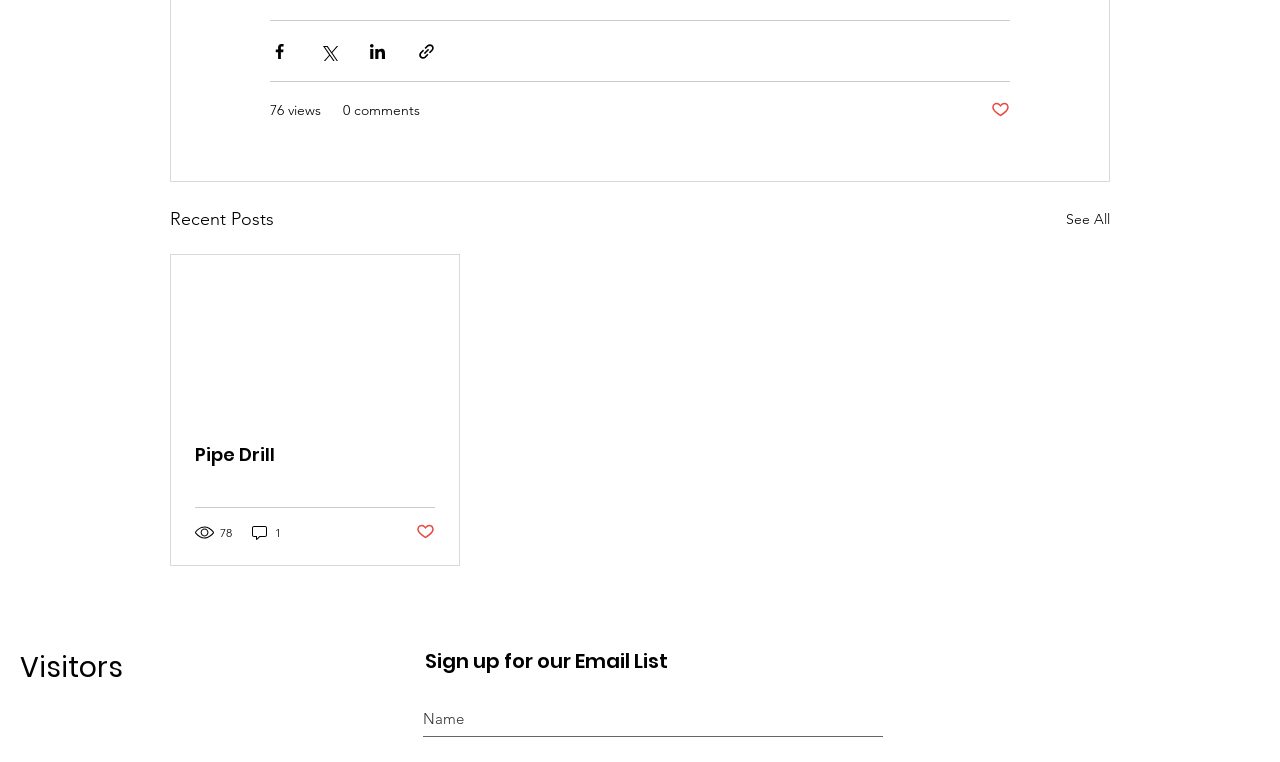Locate the bounding box coordinates of the element's region that should be clicked to carry out the following instruction: "Click the 'Talk to me!' link". The coordinates need to be four float numbers between 0 and 1, i.e., [left, top, right, bottom].

None